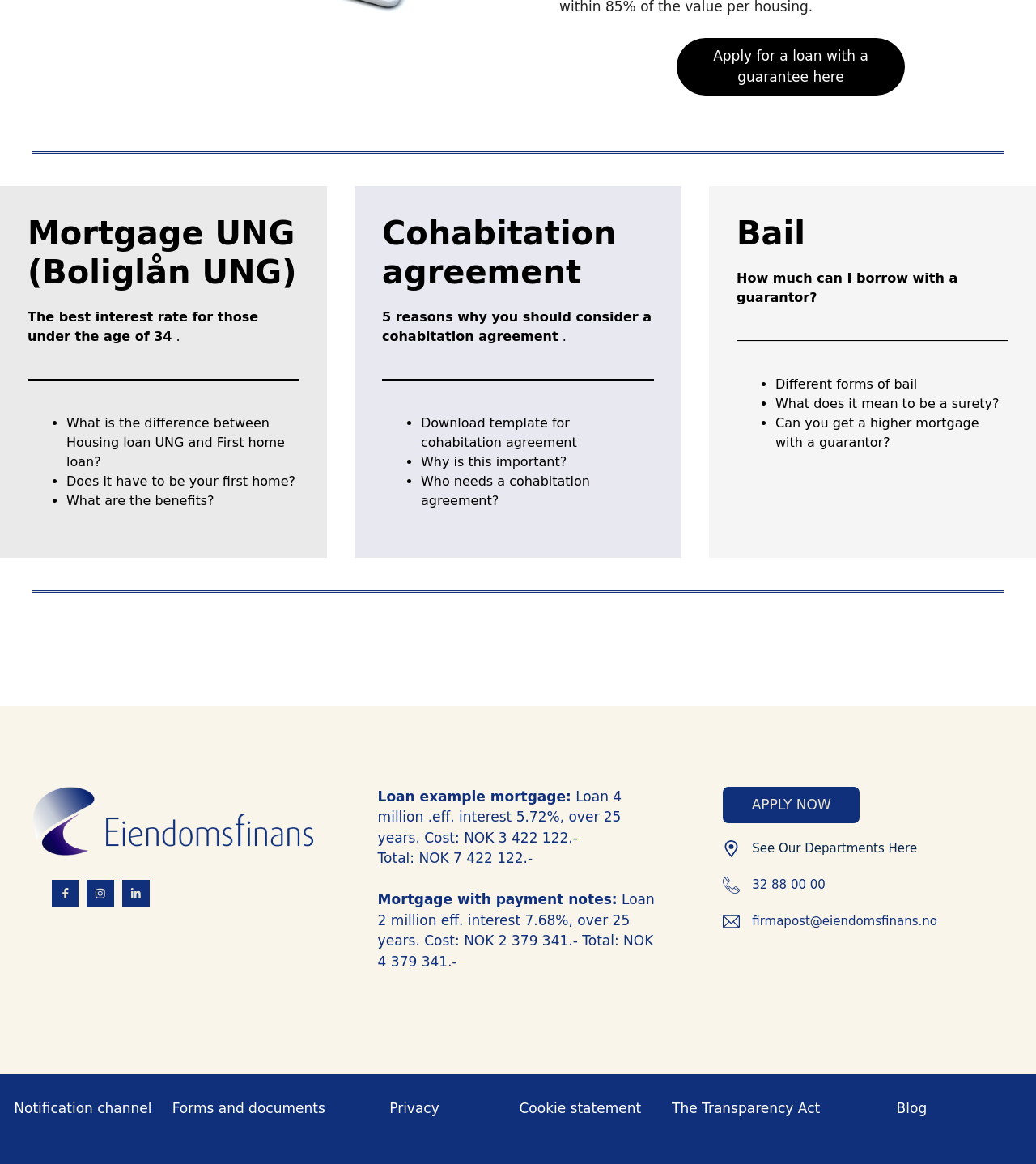Using the description "Cookie statement", locate and provide the bounding box of the UI element.

[0.501, 0.945, 0.619, 0.959]